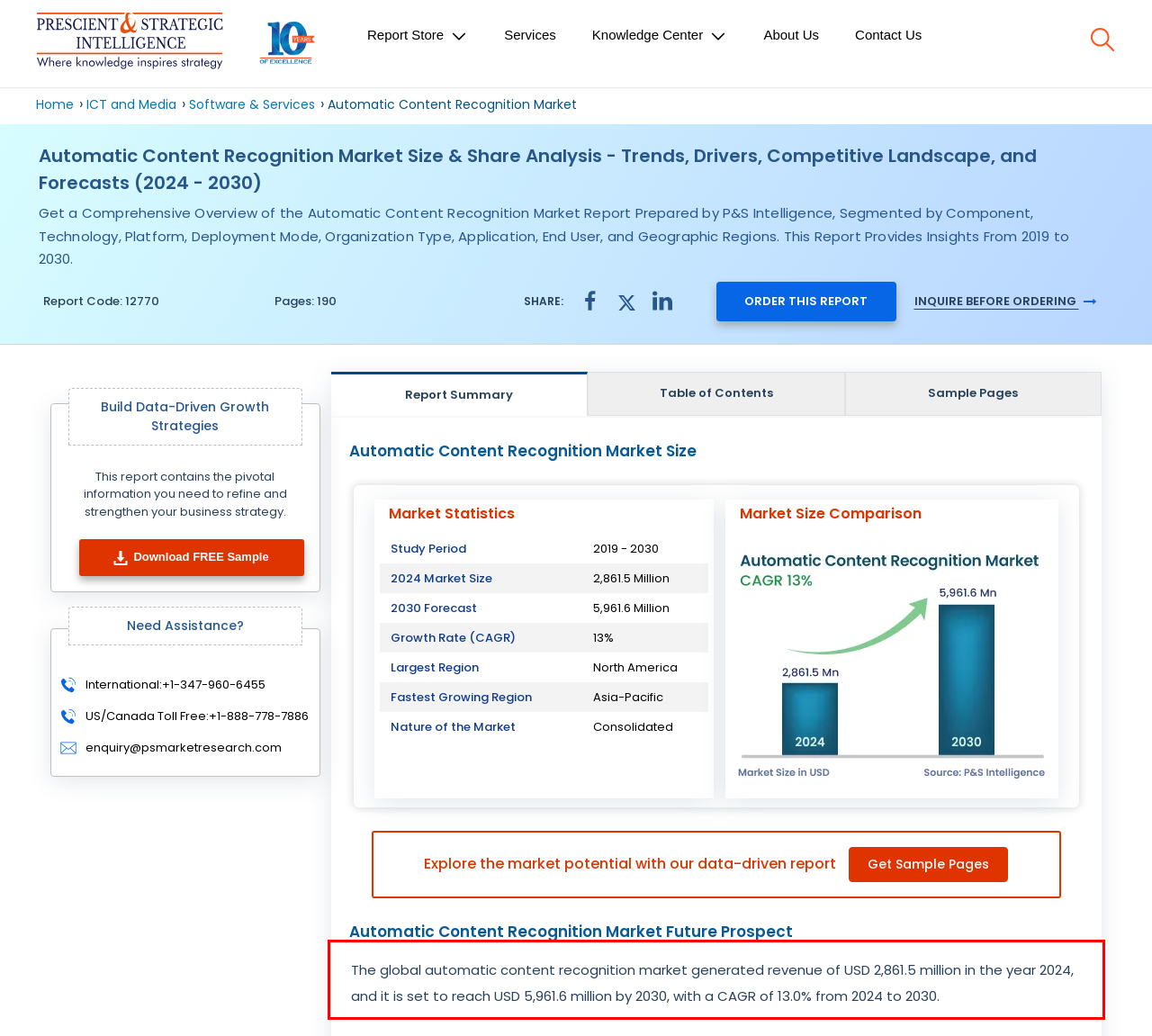You are given a webpage screenshot with a red bounding box around a UI element. Extract and generate the text inside this red bounding box.

The global automatic content recognition market generated revenue of USD 2,861.5 million in the year 2024, and it is set to reach USD 5,961.6 million by 2030, with a CAGR of 13.0% from 2024 to 2030.